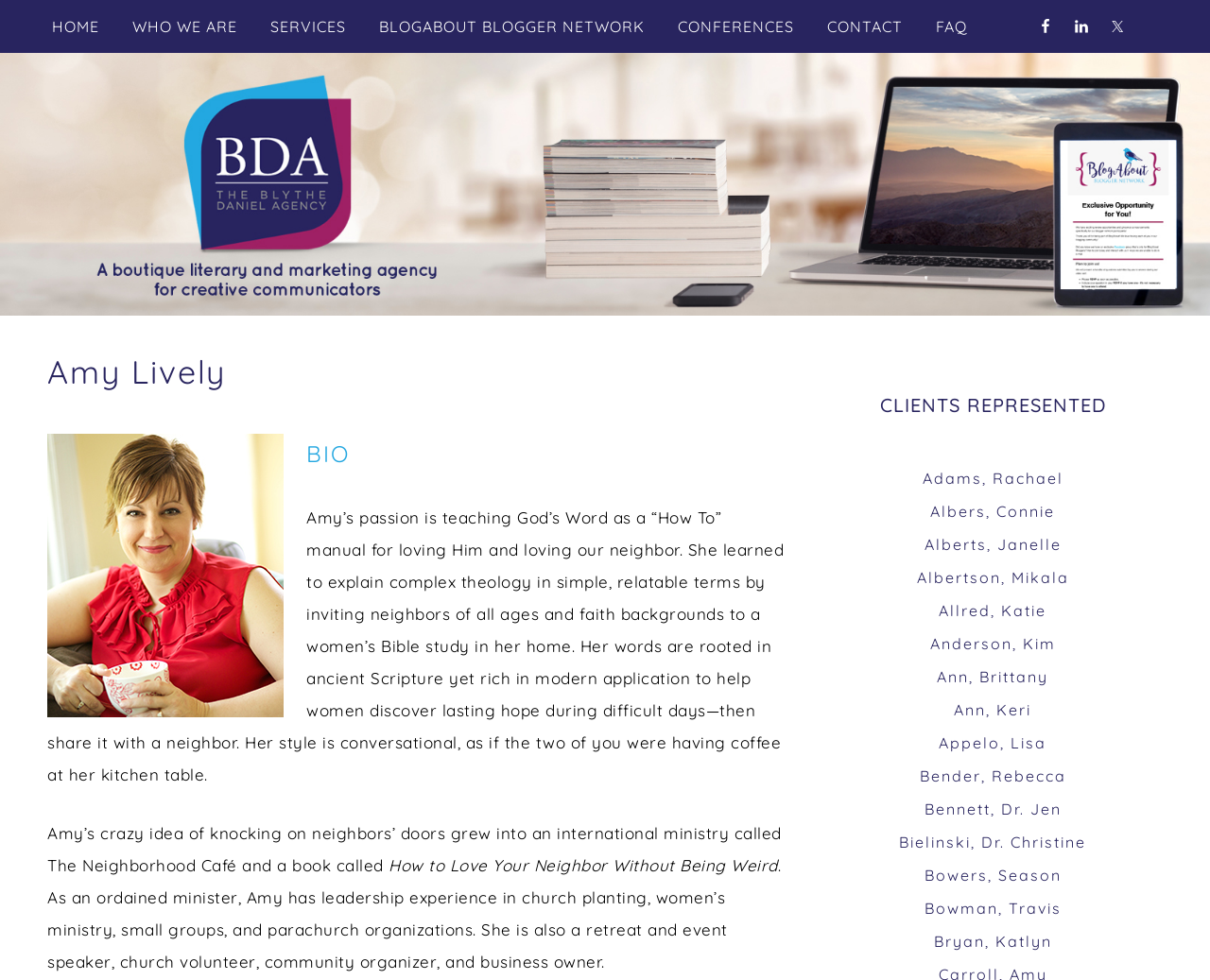How many clients are represented on this webpage?
Based on the image, give a one-word or short phrase answer.

at least 20